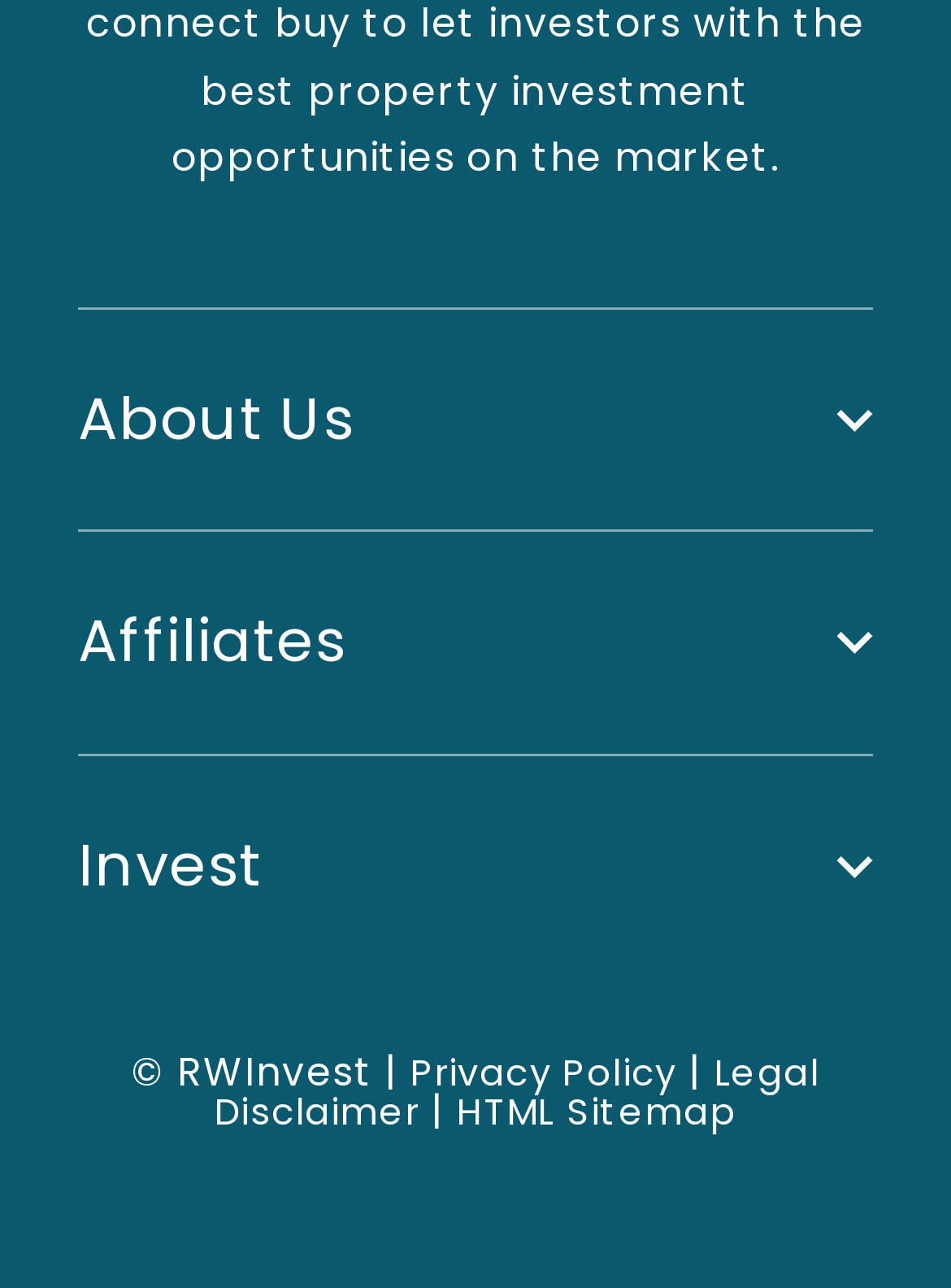Kindly provide the bounding box coordinates of the section you need to click on to fulfill the given instruction: "Check the HTML Sitemap".

[0.481, 0.843, 0.774, 0.883]